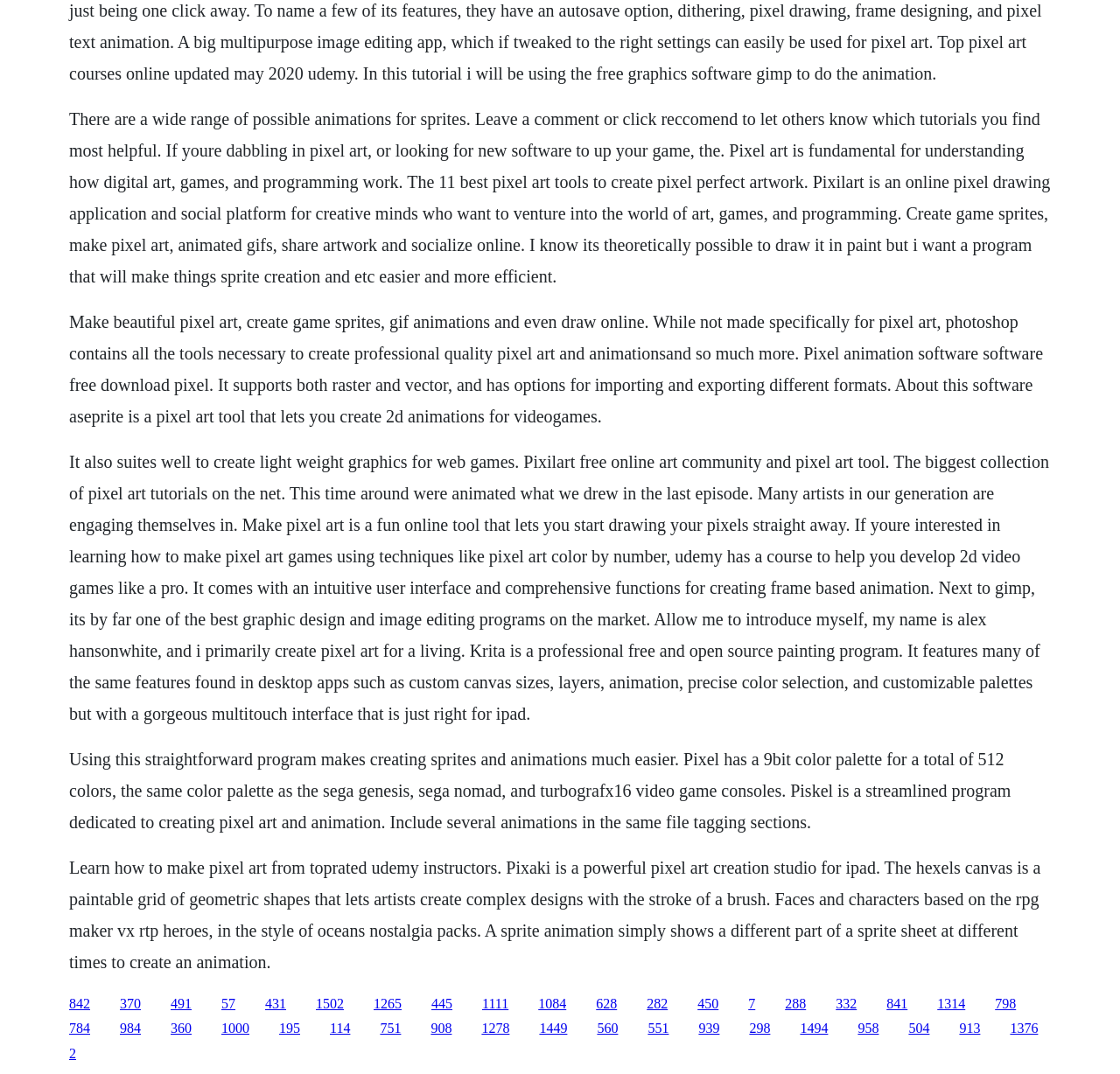Please identify the bounding box coordinates of the element that needs to be clicked to perform the following instruction: "Click on the 'Read This Article About the itel S24 Before You Head to the Phone Store!' link".

None